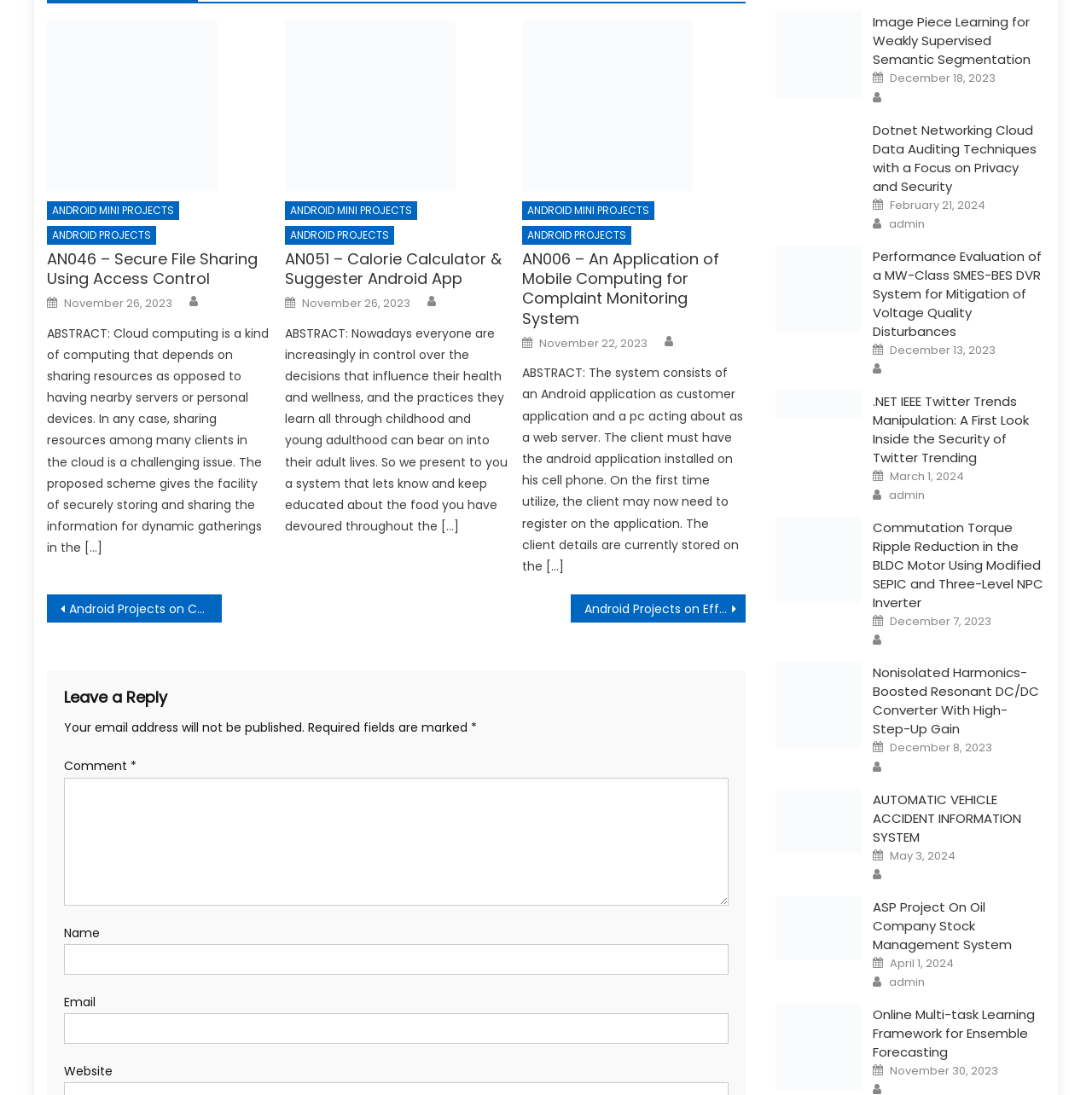Please predict the bounding box coordinates of the element's region where a click is necessary to complete the following instruction: "View the 'Image Piece Learning for Weakly Supervised Semantic Segmentation' article". The coordinates should be represented by four float numbers between 0 and 1, i.e., [left, top, right, bottom].

[0.71, 0.01, 0.789, 0.089]